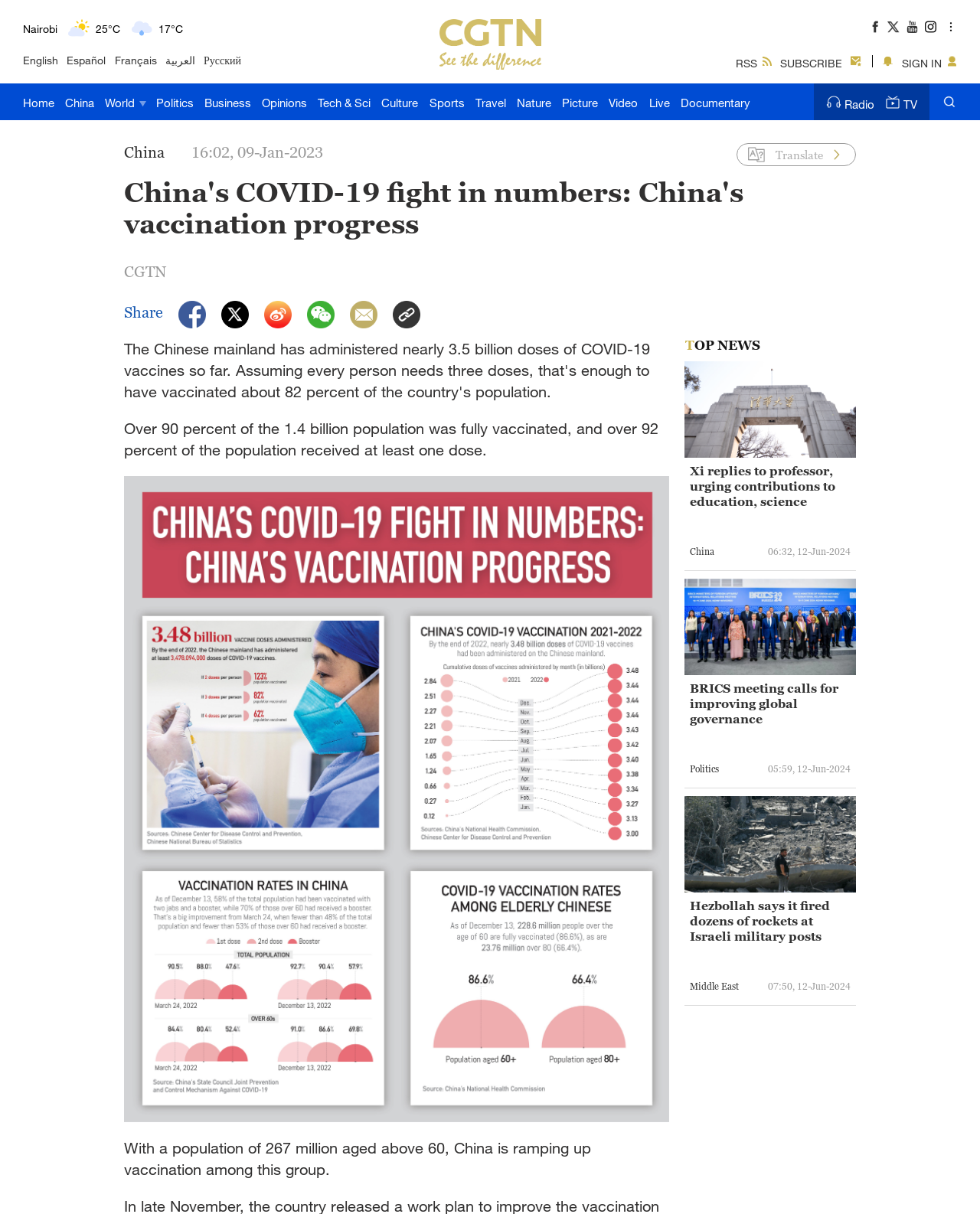Find the bounding box coordinates for the HTML element described as: "Book Summaries". The coordinates should consist of four float values between 0 and 1, i.e., [left, top, right, bottom].

None